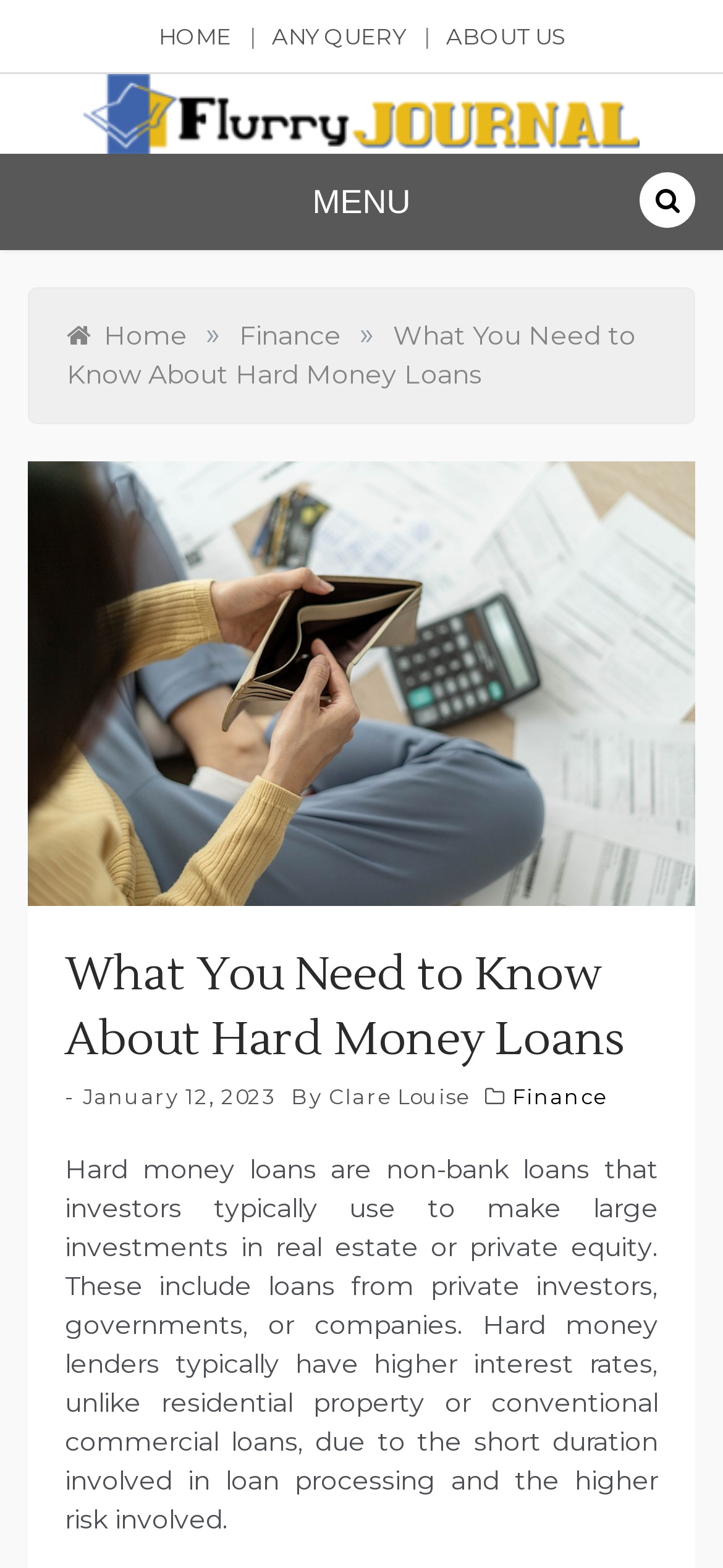Determine the bounding box coordinates of the clickable element to achieve the following action: 'read article about hard money loans'. Provide the coordinates as four float values between 0 and 1, formatted as [left, top, right, bottom].

[0.09, 0.601, 0.91, 0.684]